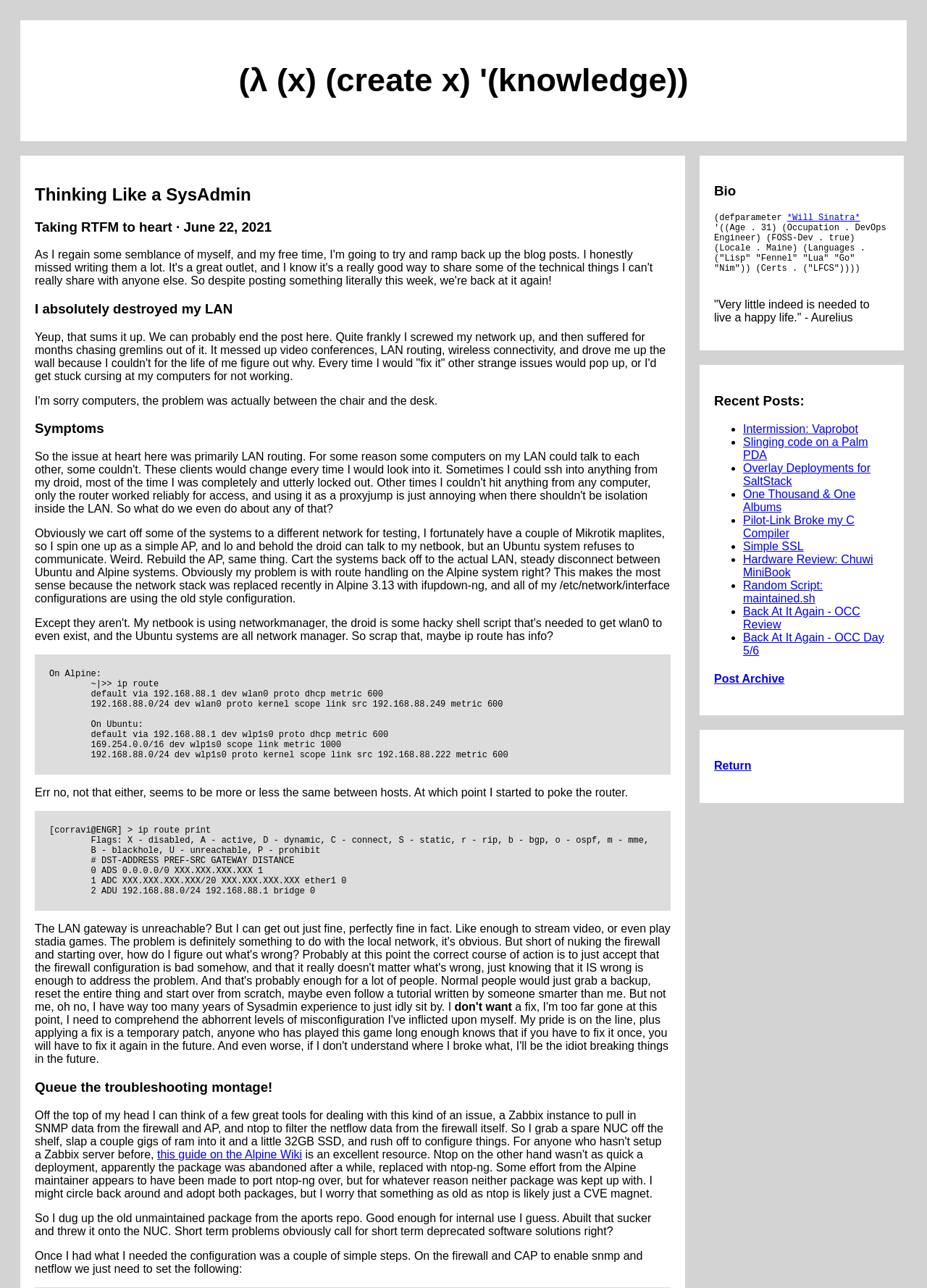Please specify the bounding box coordinates in the format (top-left x, top-left y, bottom-right x, bottom-right y), with values ranging from 0 to 1. Identify the bounding box for the UI component described as follows: Random Script: maintained.sh

[0.802, 0.449, 0.888, 0.469]